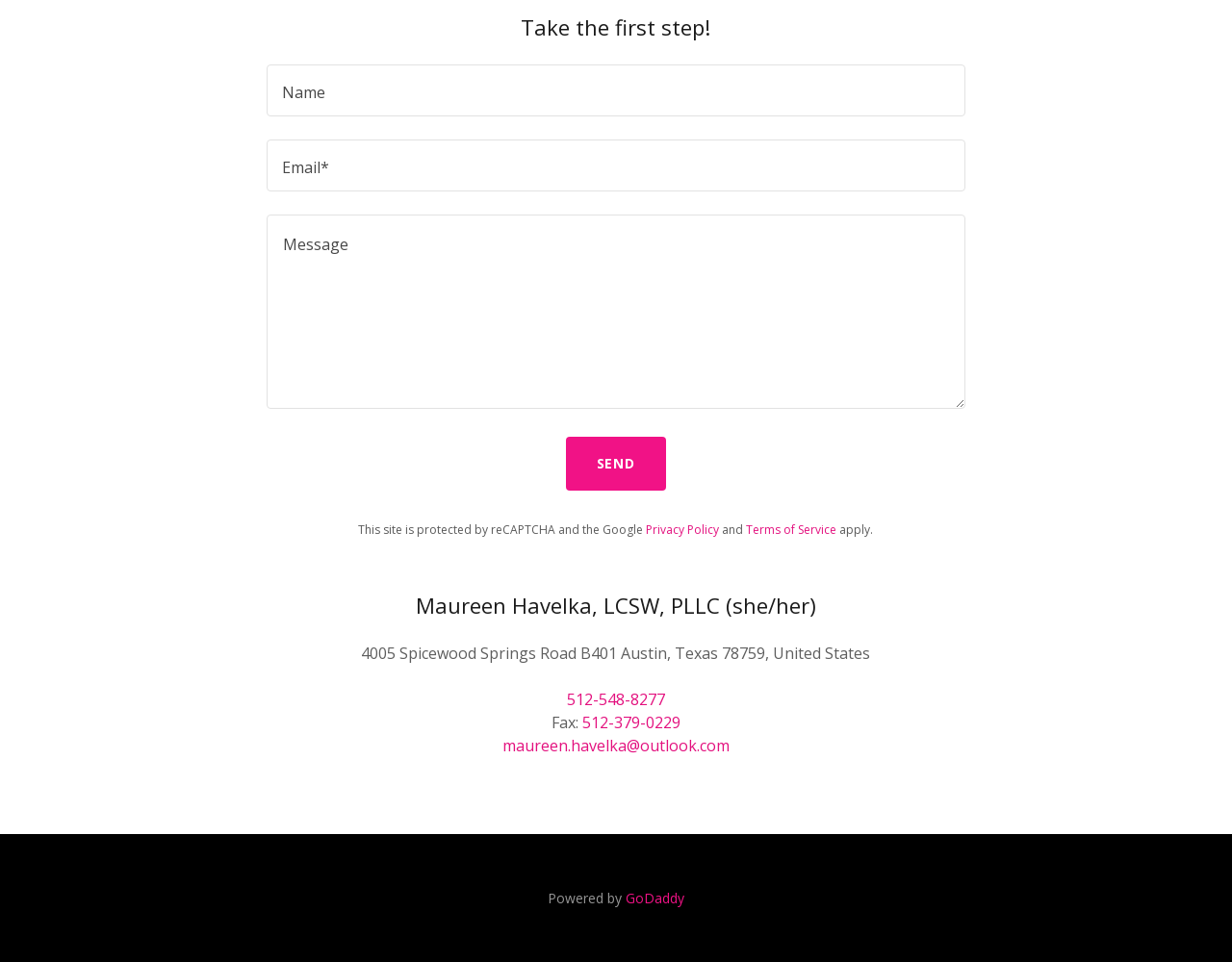Please find the bounding box coordinates of the element that you should click to achieve the following instruction: "Call 512-548-8277". The coordinates should be presented as four float numbers between 0 and 1: [left, top, right, bottom].

[0.46, 0.716, 0.54, 0.738]